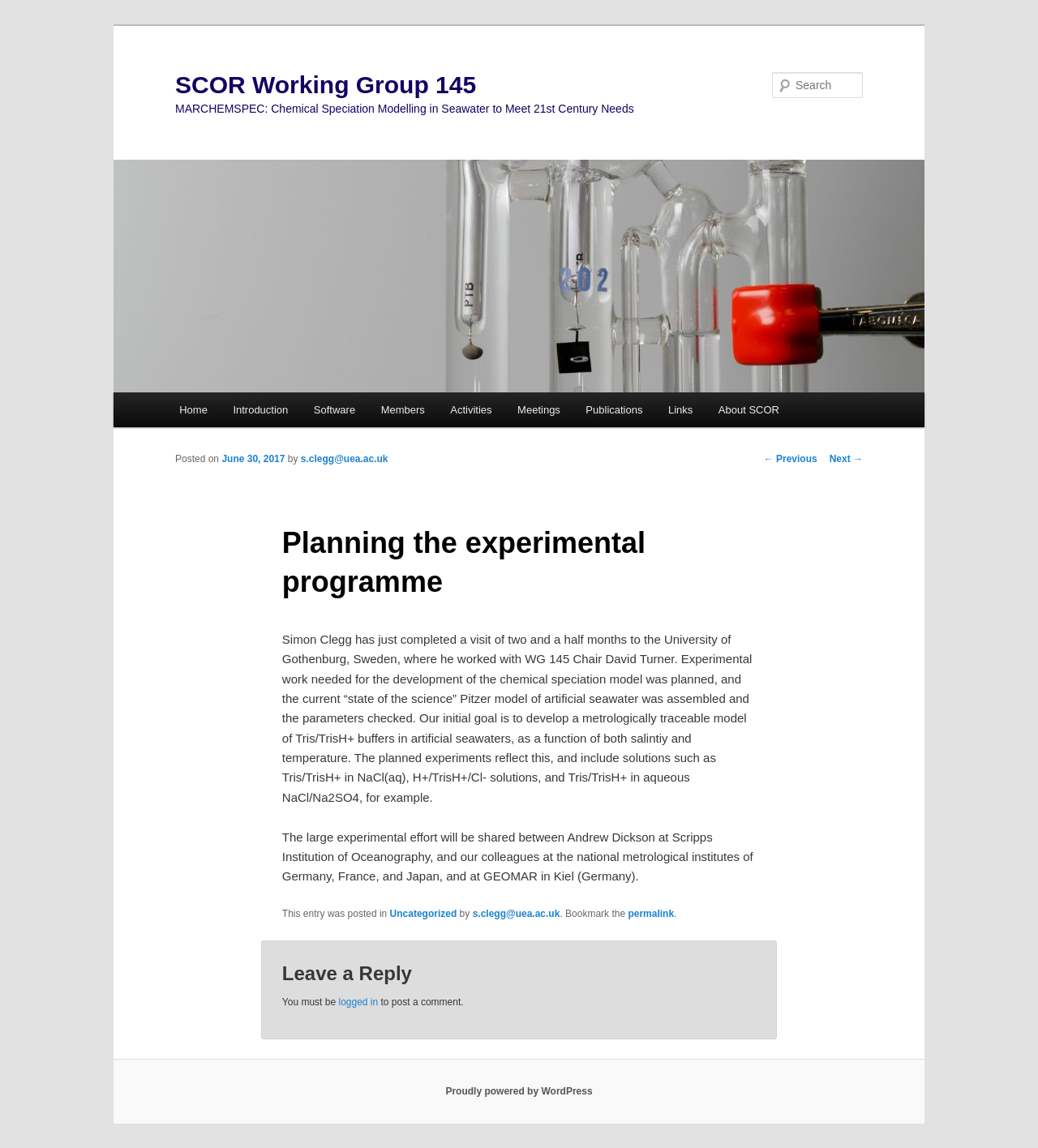Analyze the image and provide a detailed answer to the question: Who is the author of the article?

The author of the article can be found in the text 'by s.clegg@uea.ac.uk' which is located in the article section, indicating that Simon Clegg is the author of the article.